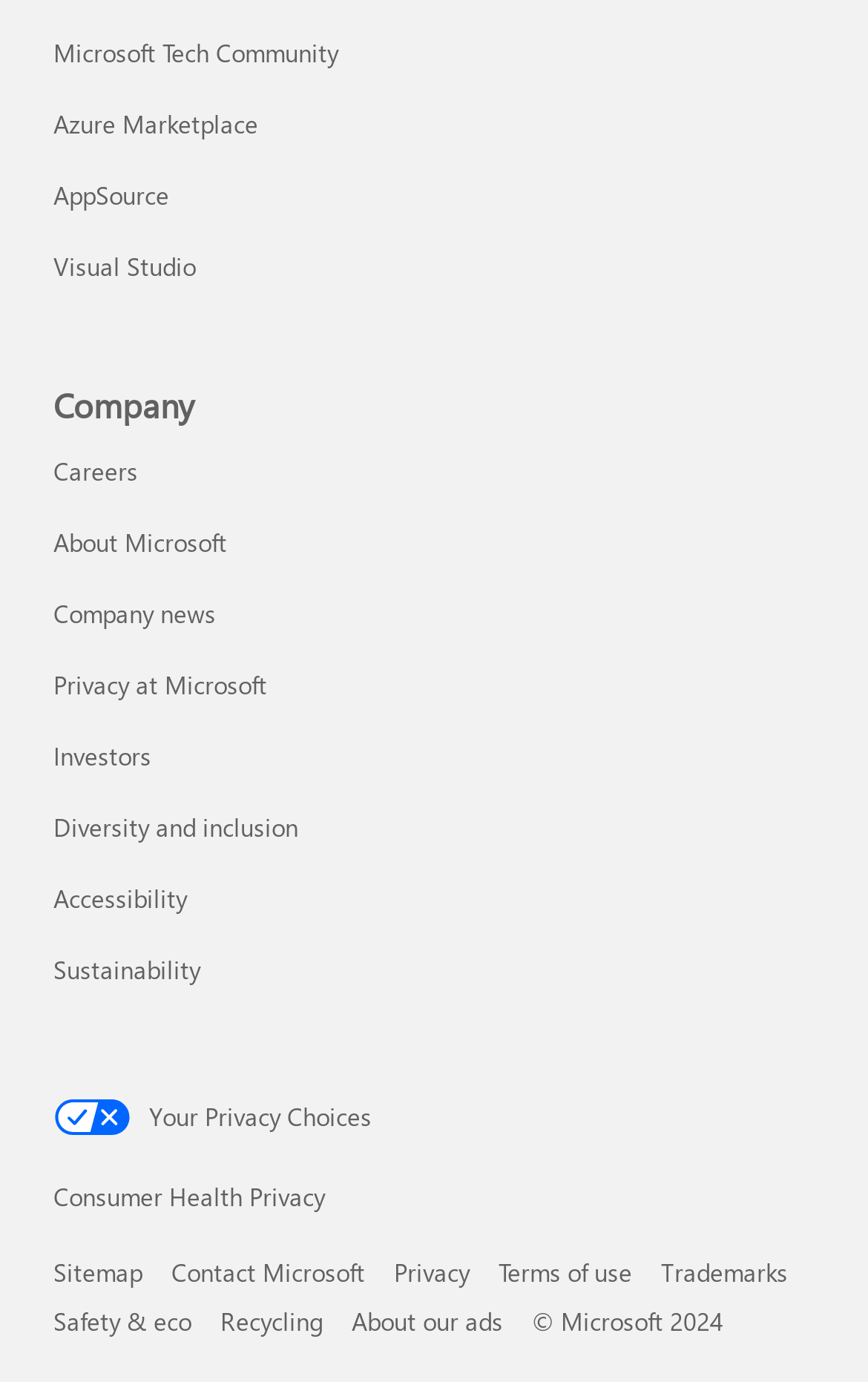Identify the bounding box coordinates of the section that should be clicked to achieve the task described: "Learn about Microsoft careers".

[0.062, 0.328, 0.159, 0.352]